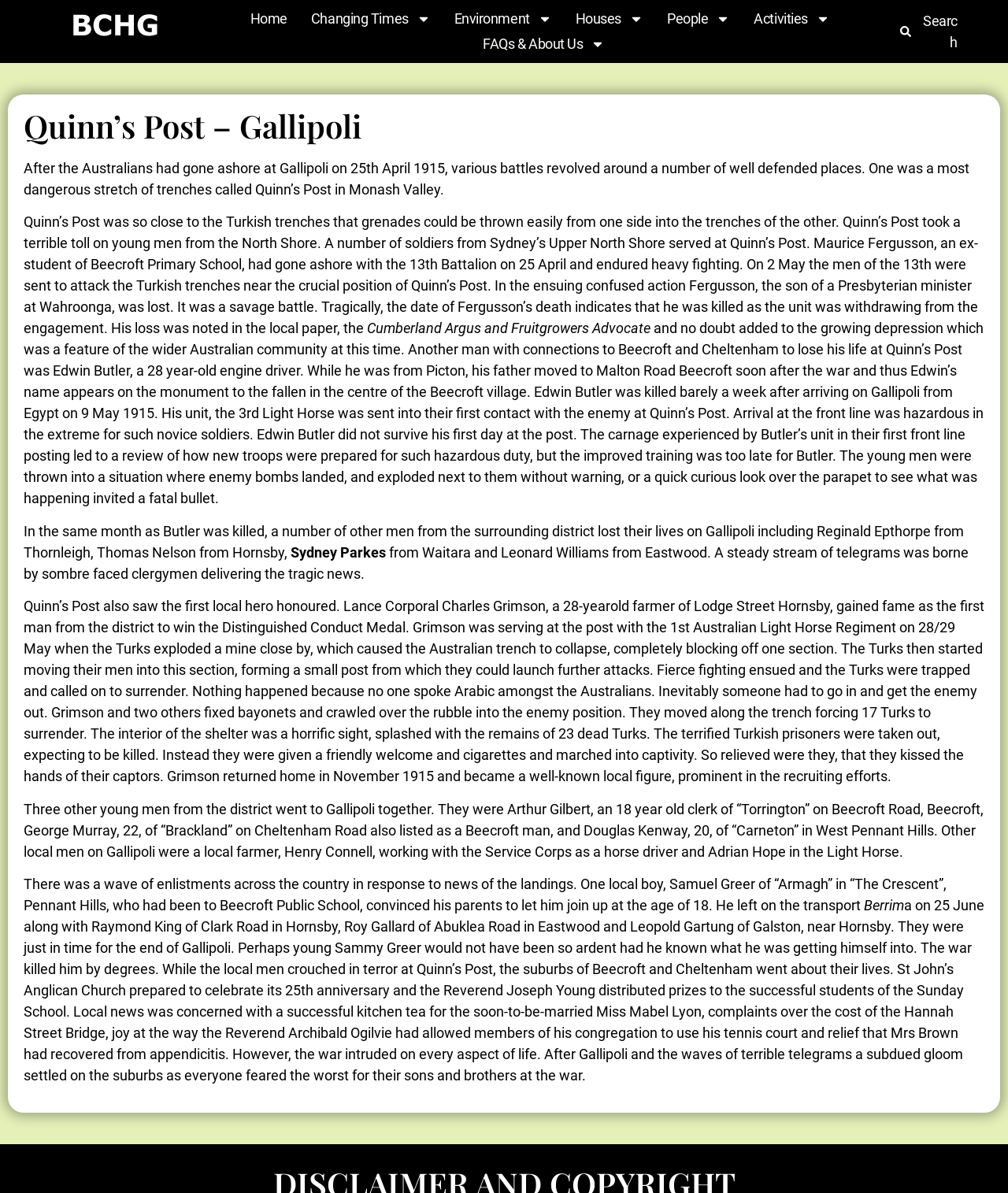Locate the bounding box of the UI element defined by this description: "Changing Times". The coordinates should be given as four float numbers between 0 and 1, formatted as [left, top, right, bottom].

[0.301, 0.005, 0.435, 0.026]